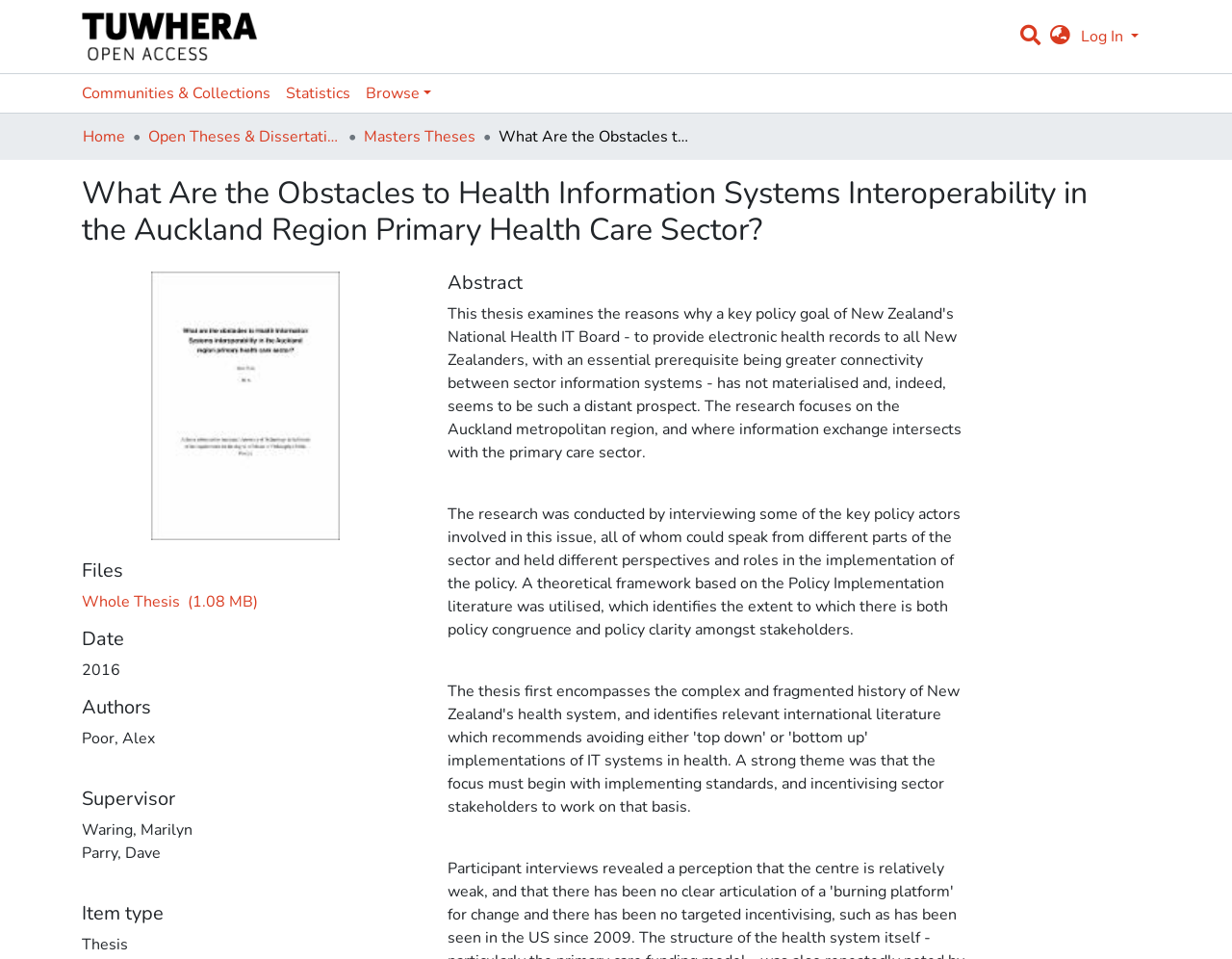Identify the bounding box coordinates of the clickable region necessary to fulfill the following instruction: "Search for a thesis". The bounding box coordinates should be four float numbers between 0 and 1, i.e., [left, top, right, bottom].

[0.824, 0.018, 0.847, 0.056]